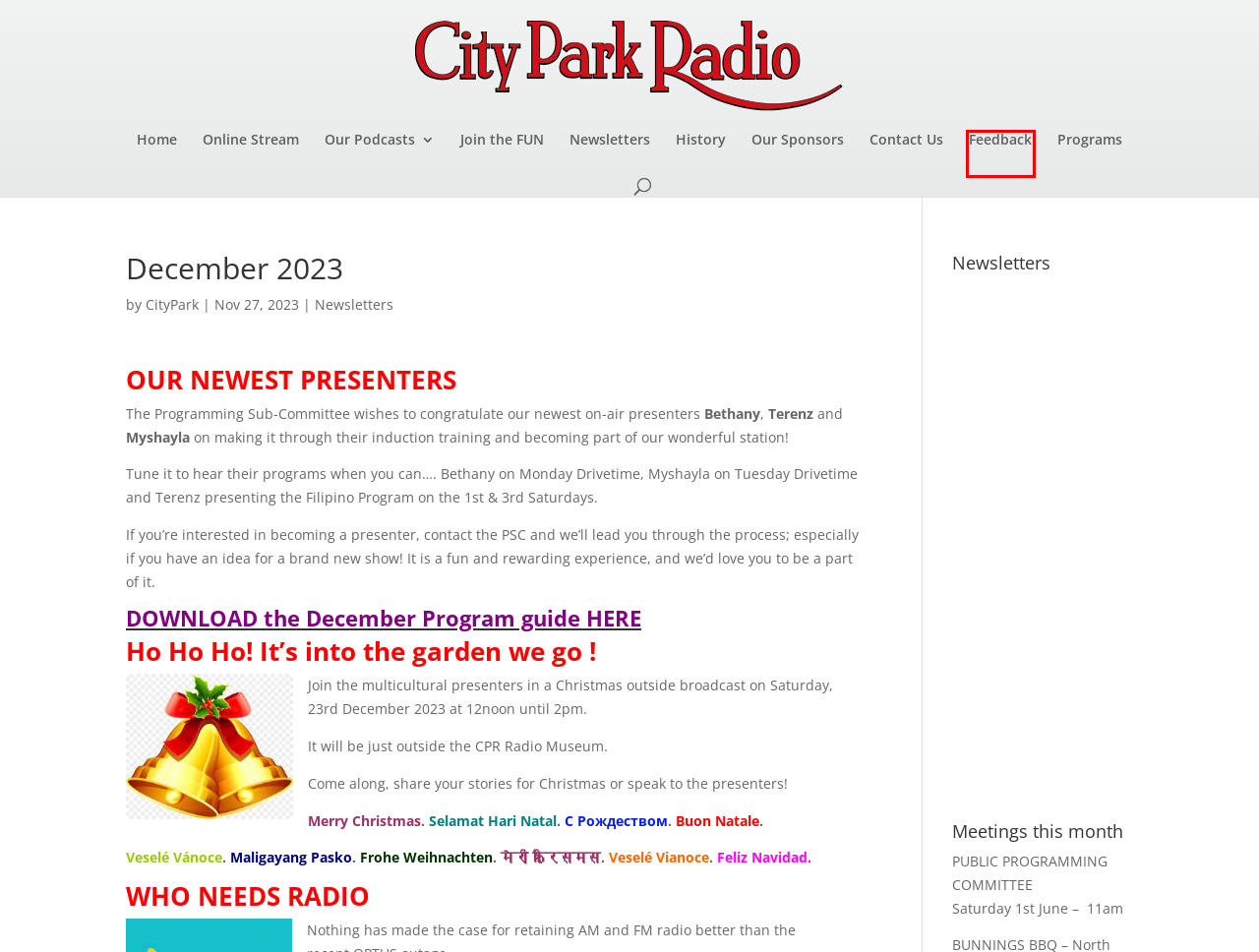Inspect the provided webpage screenshot, concentrating on the element within the red bounding box. Select the description that best represents the new webpage after you click the highlighted element. Here are the candidates:
A. BE A MEMBER - Launceston City Park Radio
B. April 2024 - Launceston City Park Radio
C. Our Sponsors - Launceston City Park Radio
D. March 2024 - Launceston City Park Radio
E. Newsletters Archives - Launceston City Park Radio
F. January 2024 - Launceston City Park Radio
G. Local Radio in Launceston - City Park Radio
H. Launceston's Community Radio Station - City Park Radio

G